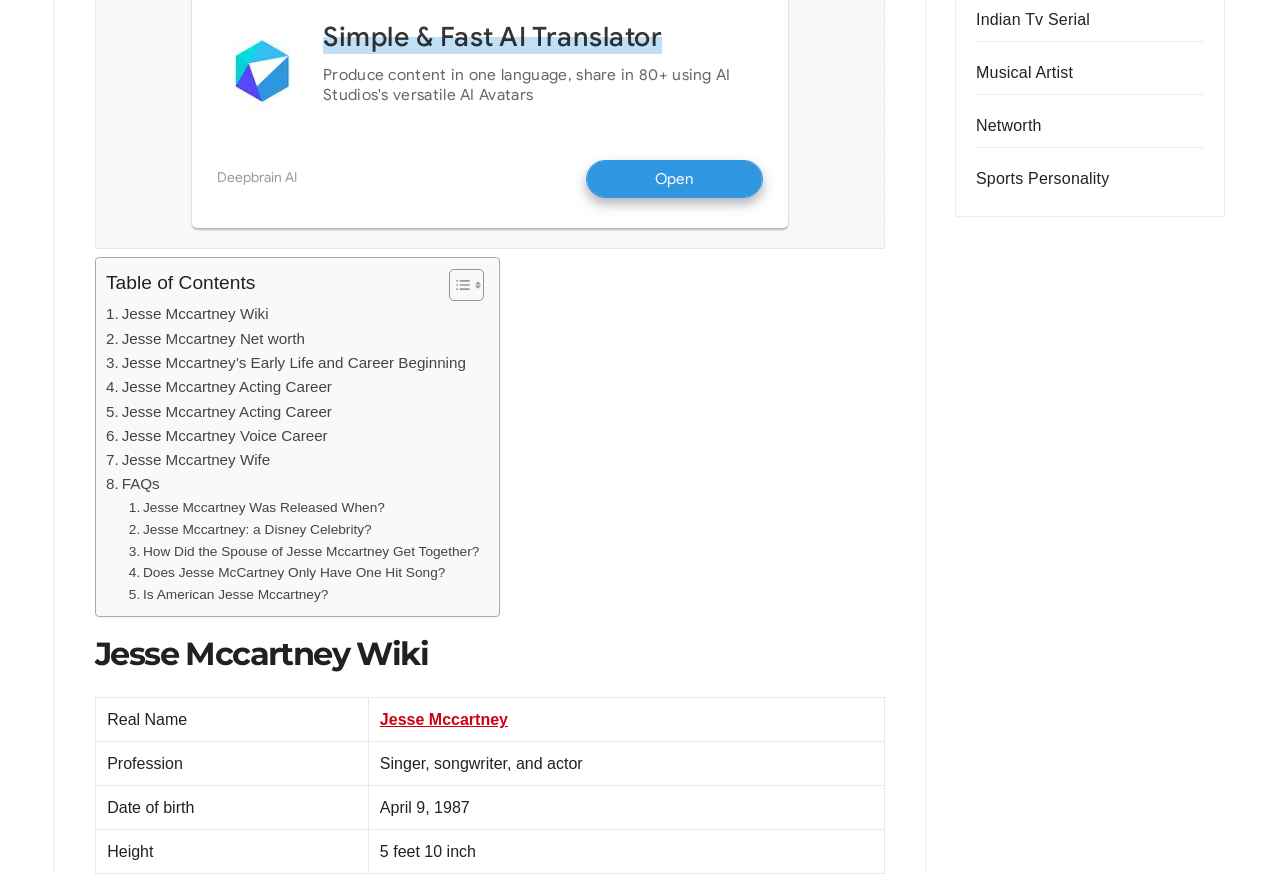Find the bounding box coordinates for the element described here: "Communication service providers".

None